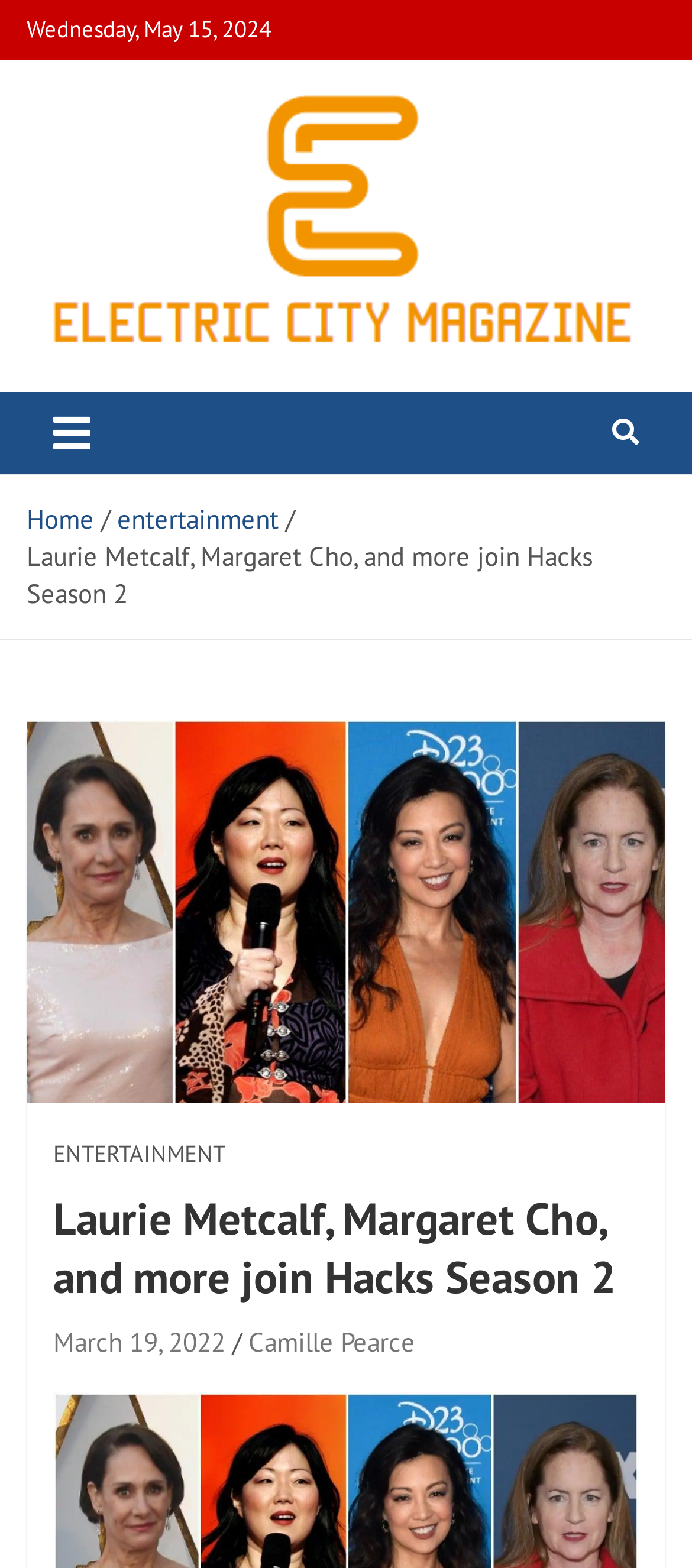Show the bounding box coordinates for the element that needs to be clicked to execute the following instruction: "Read the article about 'Laurie Metcalf, Margaret Cho, and more join Hacks Season 2'". Provide the coordinates in the form of four float numbers between 0 and 1, i.e., [left, top, right, bottom].

[0.077, 0.759, 0.923, 0.833]